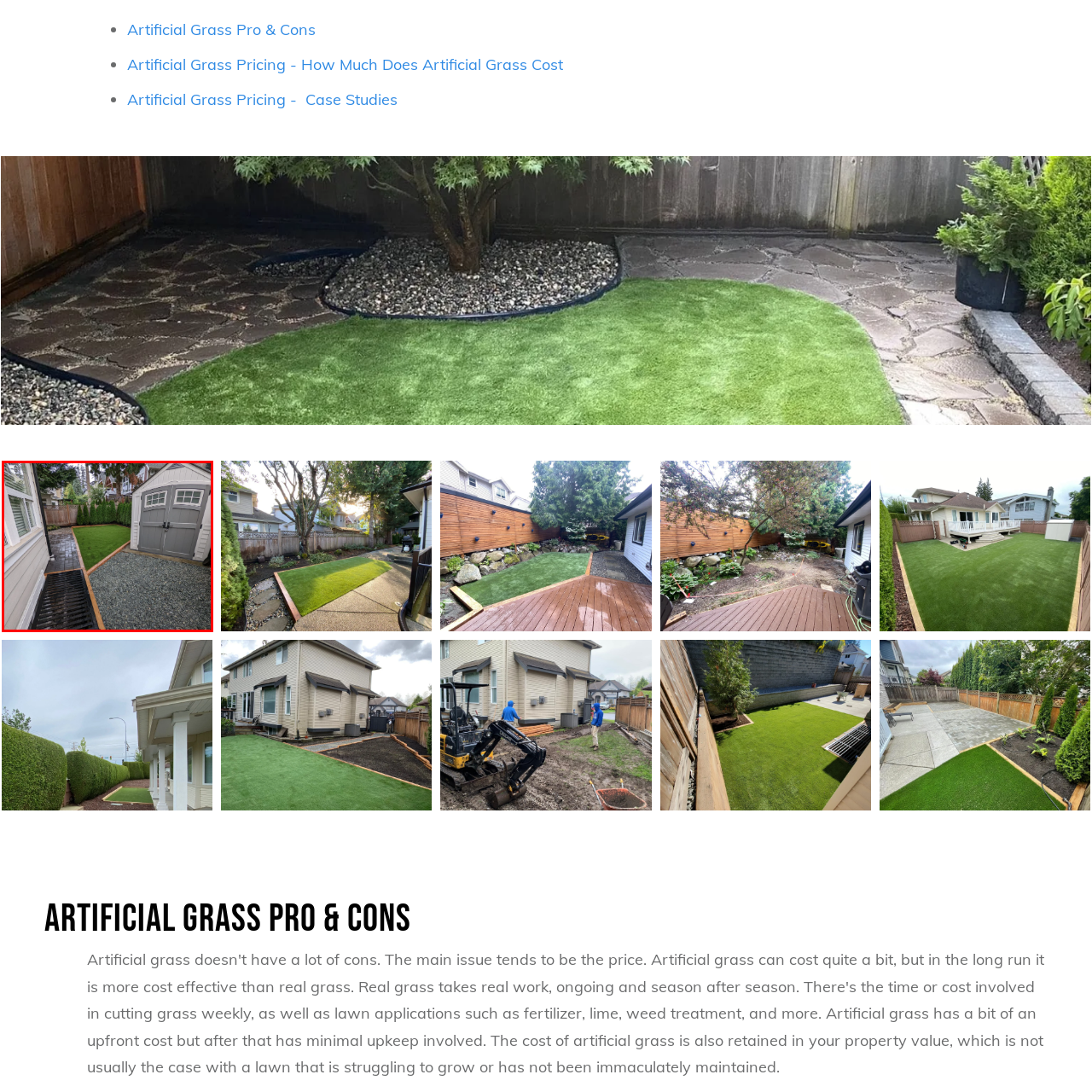What is the purpose of the patio area?
Examine the image outlined by the red bounding box and answer the question with as much detail as possible.

The patio area is described as a 'practical space for outdoor activities', suggesting that it is intended for various outdoor uses such as dining, relaxation, or recreation.